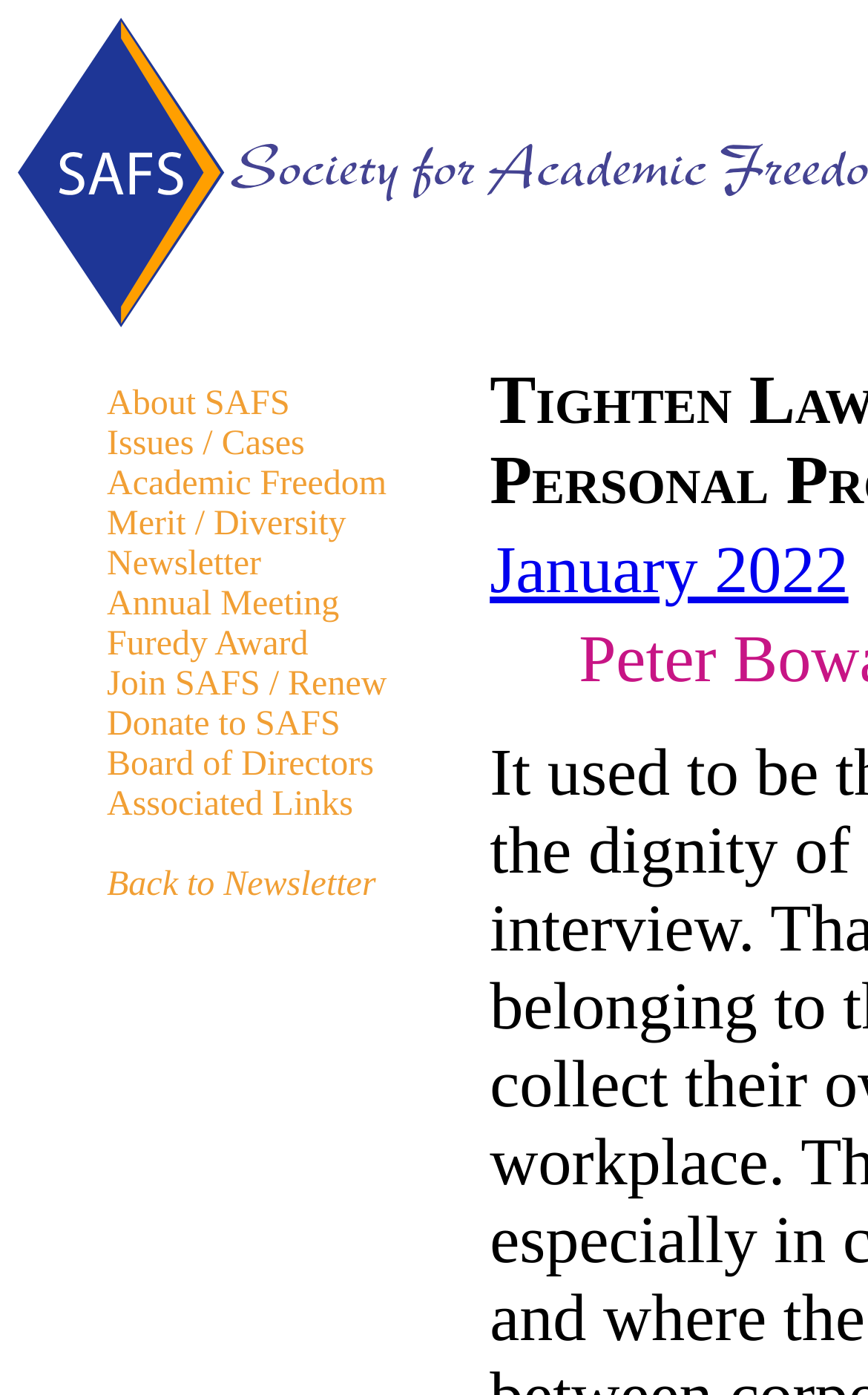What is the first link on the webpage?
Please provide a single word or phrase in response based on the screenshot.

About SAFS